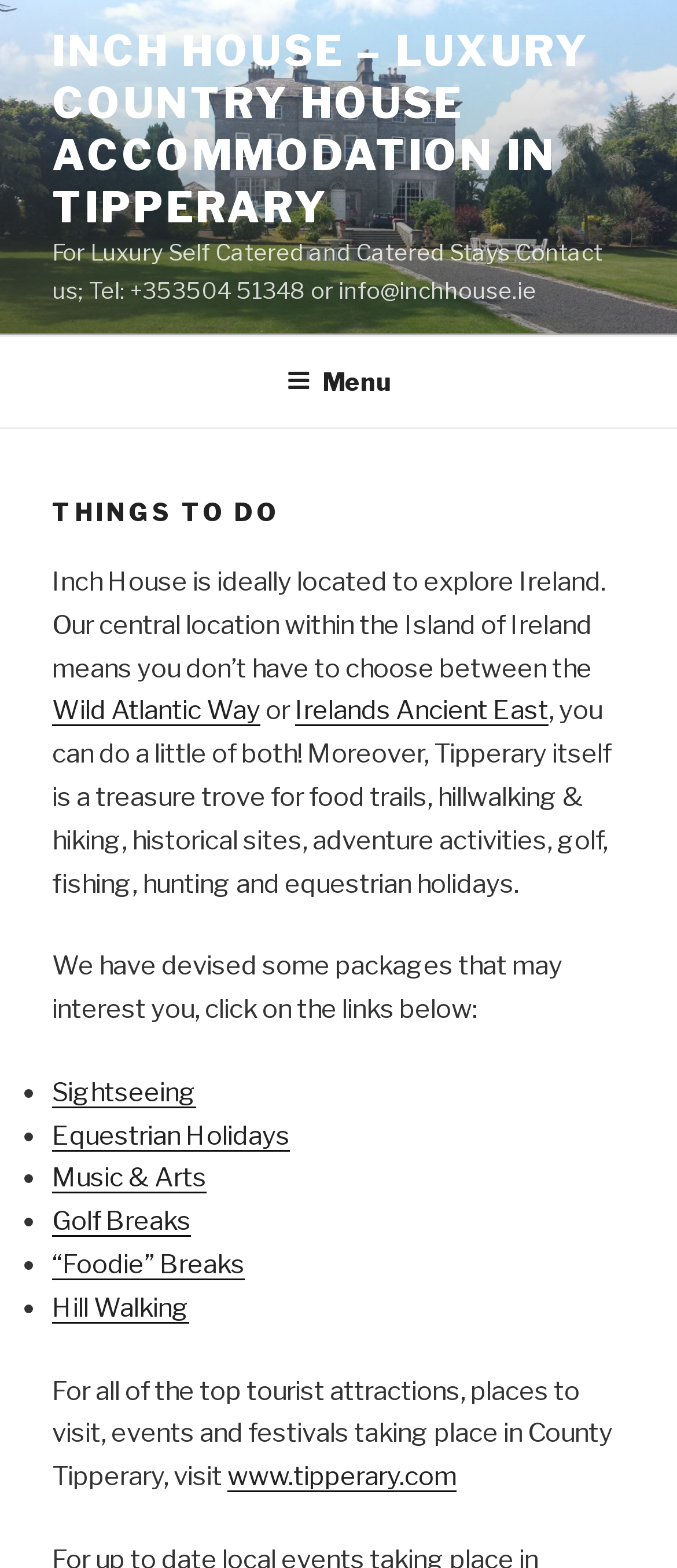What type of accommodation is offered by Inch House?
Using the image as a reference, answer with just one word or a short phrase.

Luxury Country House